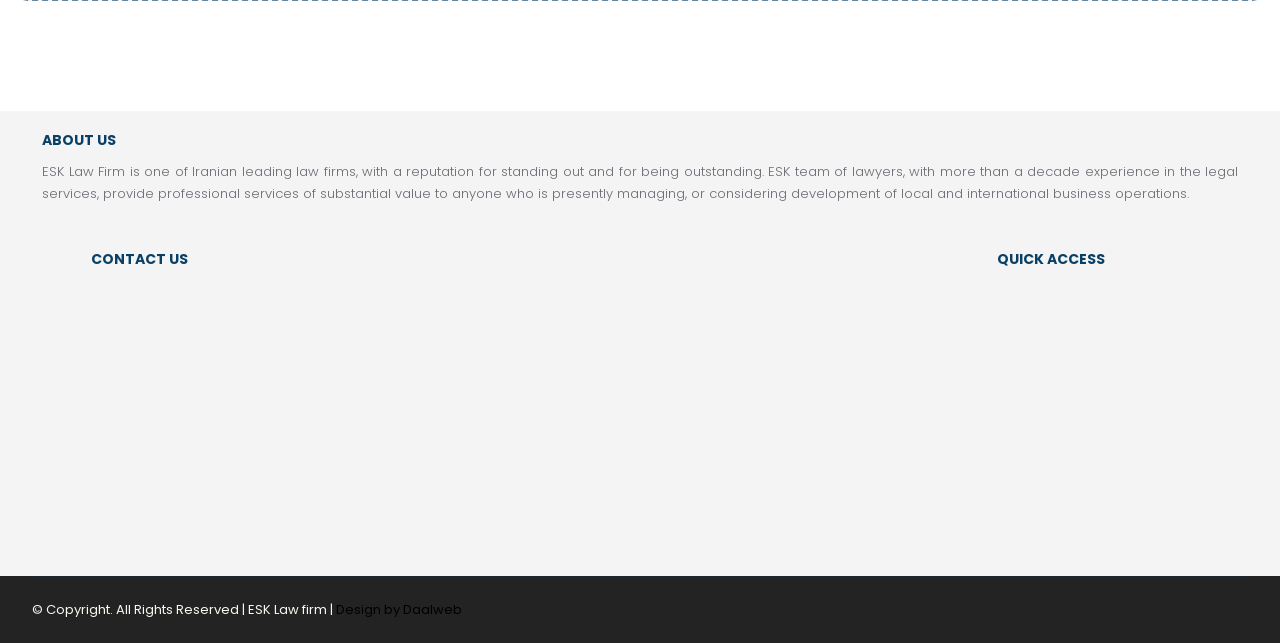Given the element description See other events, specify the bounding box coordinates of the corresponding UI element in the format (top-left x, top-left y, bottom-right x, bottom-right y). All values must be between 0 and 1.

None